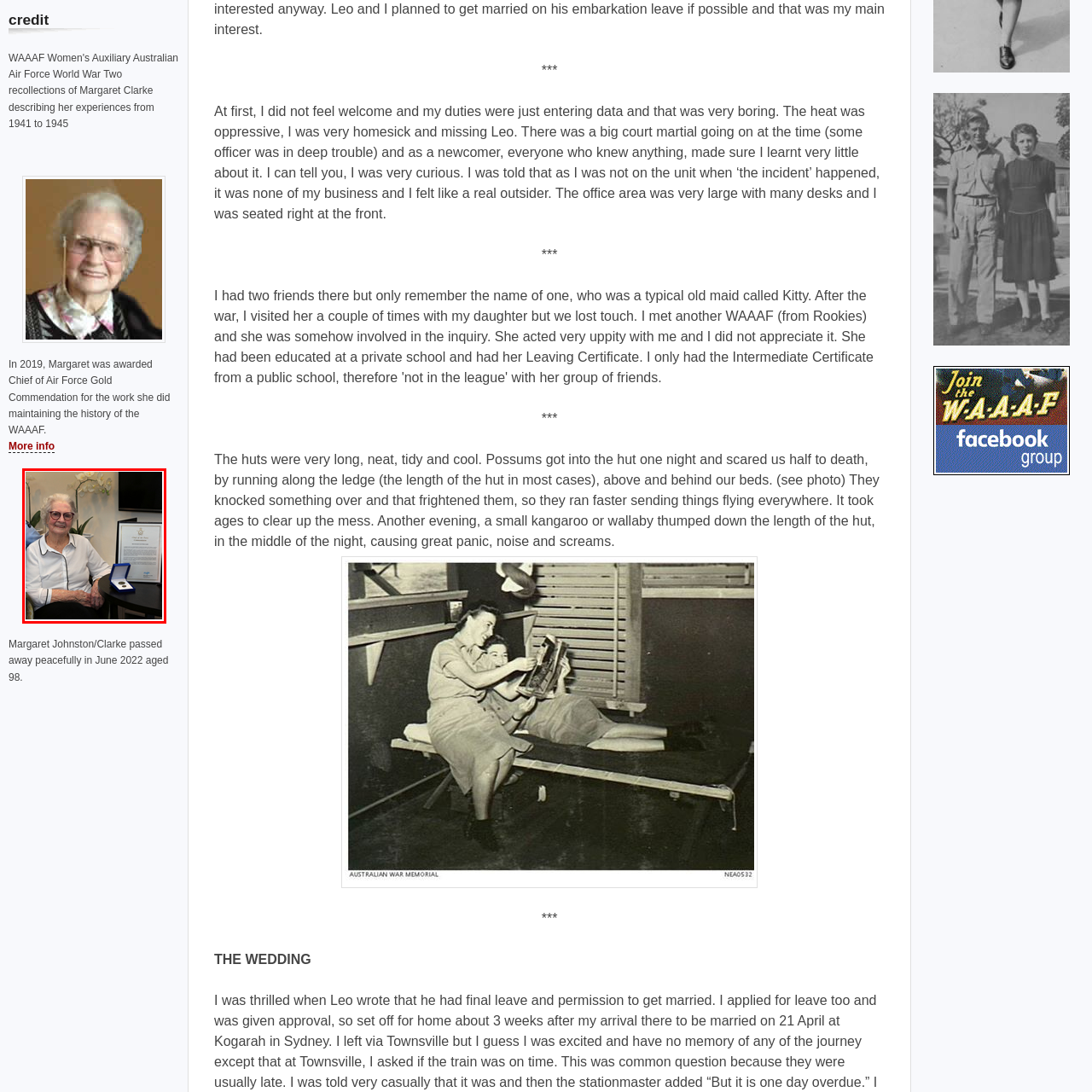Offer a detailed explanation of the image encased within the red boundary.

In this poignant image, an elderly woman sits proudly beside a certificate and medal, commemorating her achievements. She is dressed in a white blouse and sports glasses, her smile reflecting a life of service and dedication. The certificate, titled "Chief of Air Force Gold Commendation," recognizes her contributions to the history of the WAAAF (Women's Auxiliary Australian Air Force), a legacy she upheld with pride. Next to her, the blue velvet box containing the medal symbolizes a significant honor bestowed upon her in 2019. This image beautifully encapsulates not only her personal accomplishments but also the broader historical context of women's roles in the military, reminding us of the impact of her work and dedication.